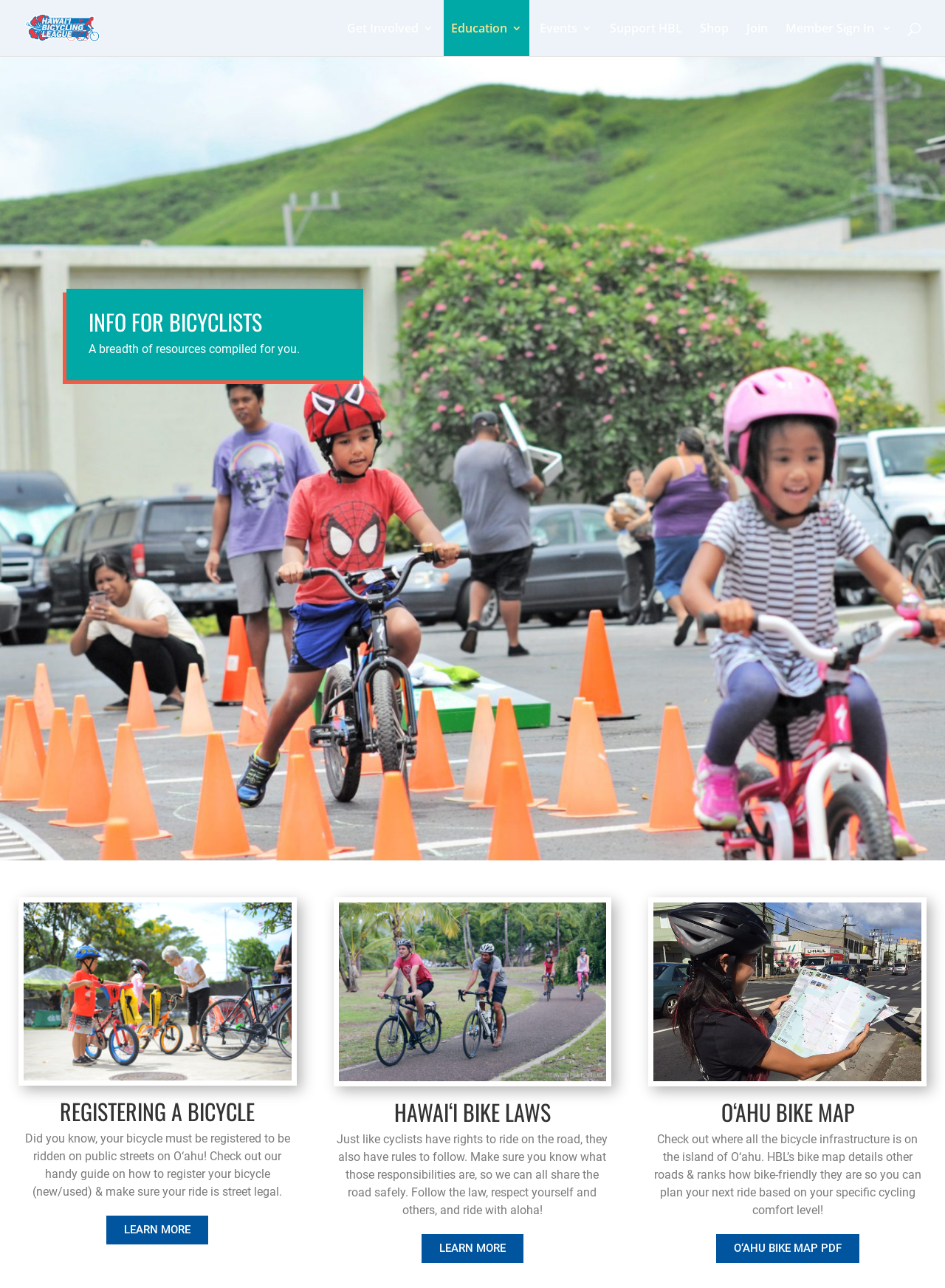Look at the image and write a detailed answer to the question: 
What can be done to ensure safe cycling on O‘ahu?

According to the webpage, it is mentioned that 'cyclists have rights to ride on the road, they also have rules to follow', which implies that following bike laws is essential to ensure safe cycling on O‘ahu.